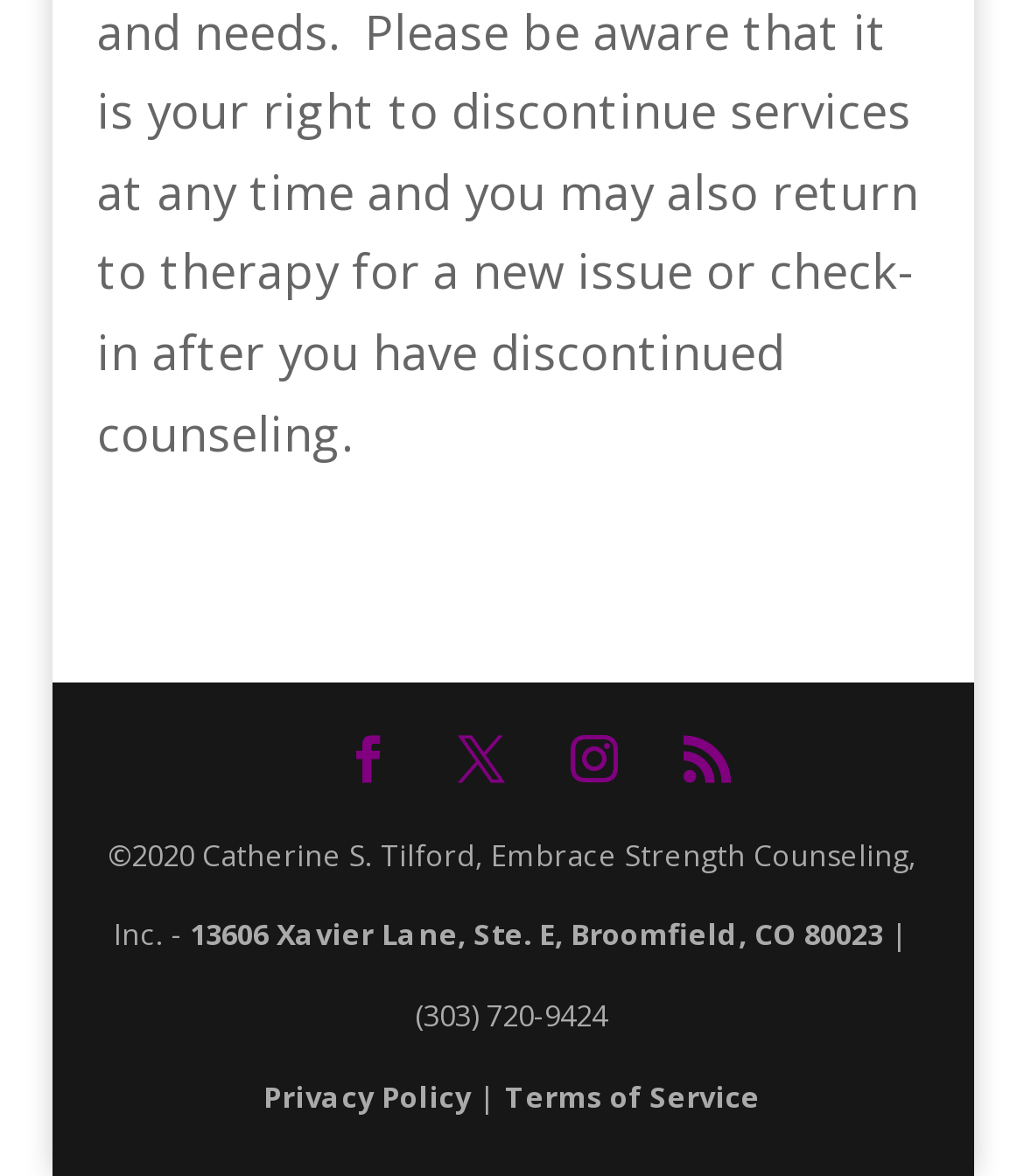Identify the bounding box for the UI element specified in this description: "Terms of Service". The coordinates must be four float numbers between 0 and 1, formatted as [left, top, right, bottom].

[0.494, 0.914, 0.742, 0.948]